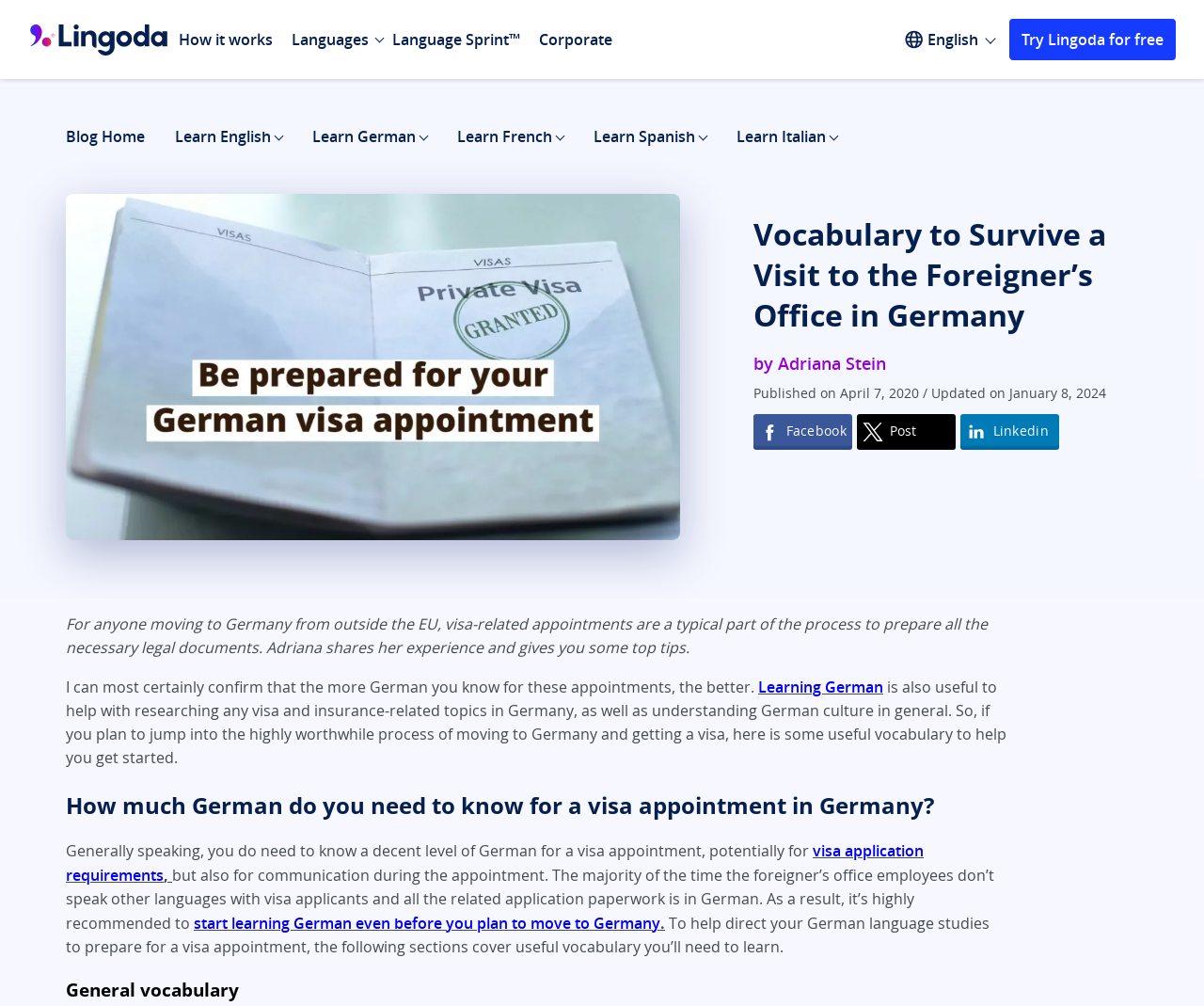Could you indicate the bounding box coordinates of the region to click in order to complete this instruction: "Explore the 'Language Sprint™' feature".

[0.318, 0.024, 0.44, 0.054]